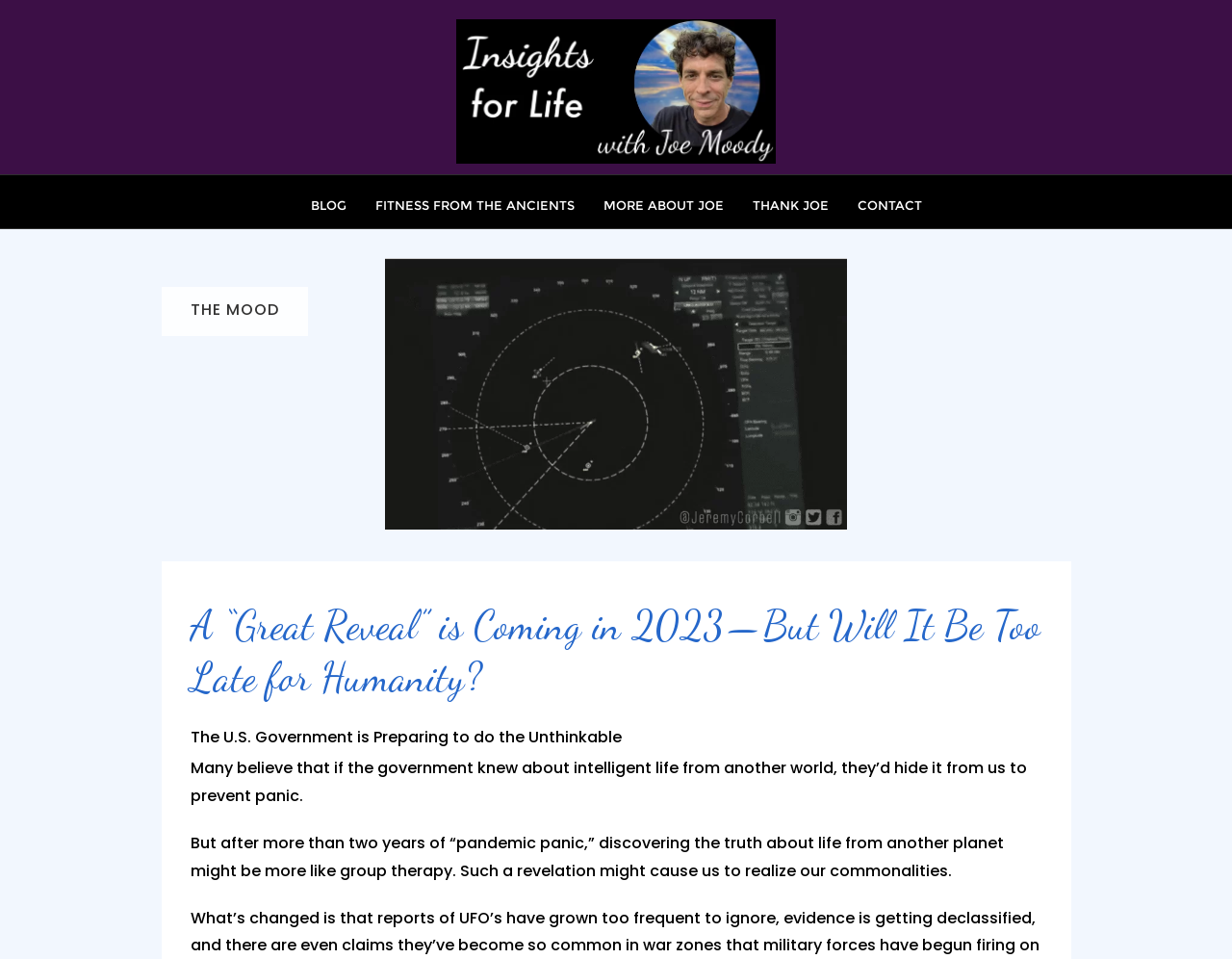Given the content of the image, can you provide a detailed answer to the question?
How many links are in the top navigation bar?

The top navigation bar contains links to 'BLOG', 'FITNESS FROM THE ANCIENTS', 'MORE ABOUT JOE', 'THANK JOE', and 'CONTACT', which makes a total of 5 links.